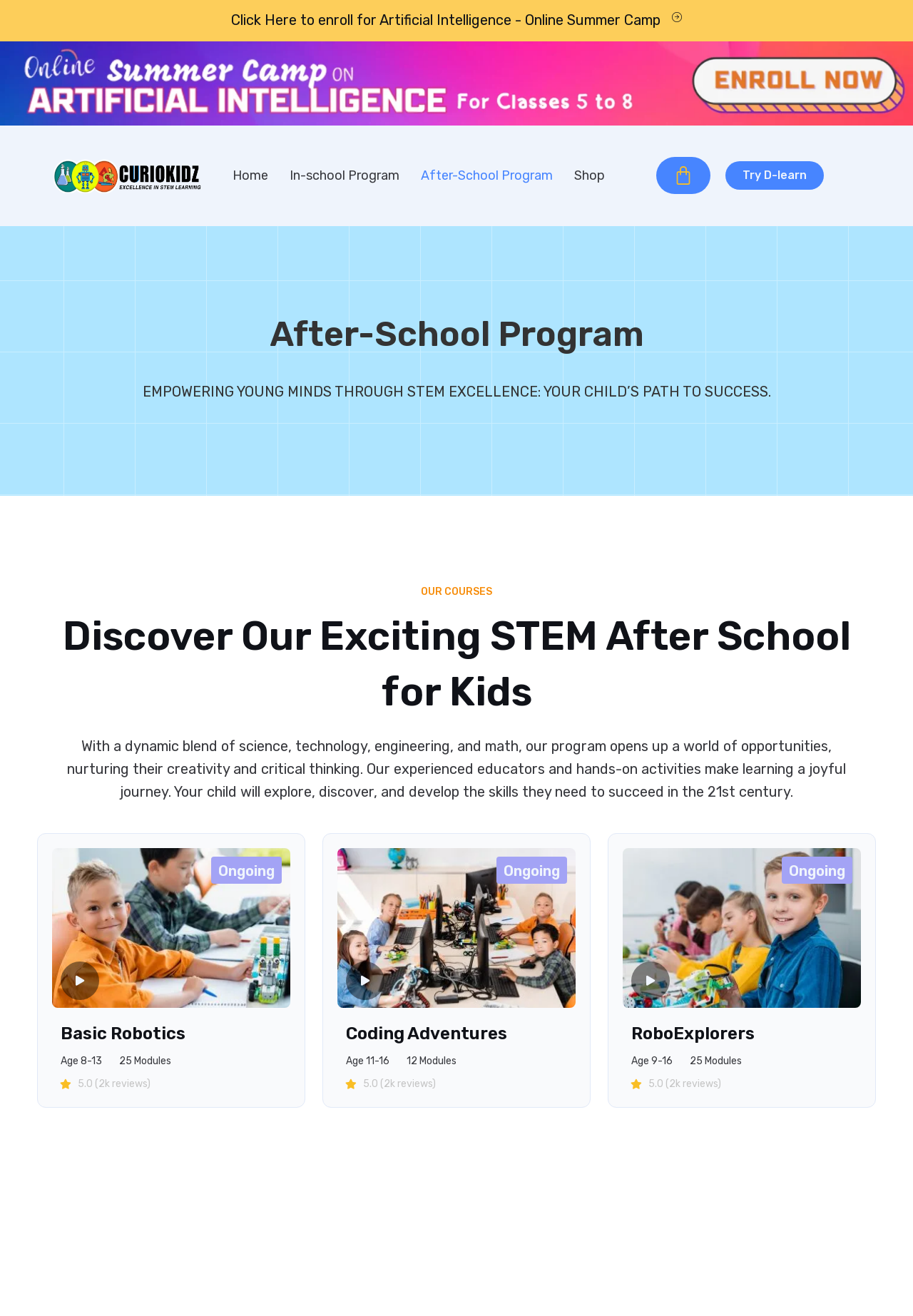What is the rating of the RoboExplorers course?
Please respond to the question with a detailed and informative answer.

The rating of the RoboExplorers course can be found in the StaticText element '5.0 (2k reviews)' with bounding box coordinates [0.71, 0.819, 0.79, 0.828].